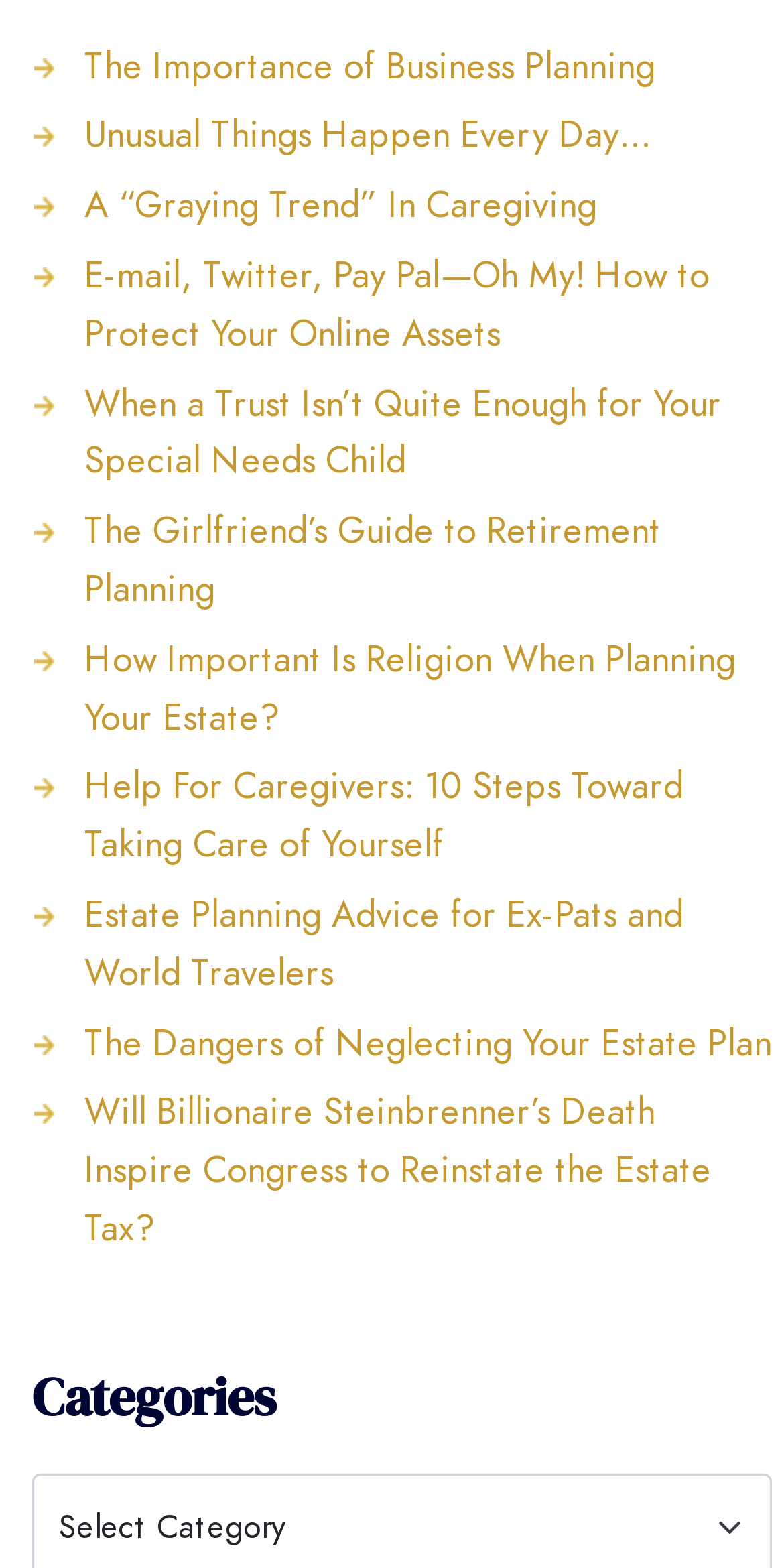Please mark the bounding box coordinates of the area that should be clicked to carry out the instruction: "Explore 'The Girlfriend’s Guide to Retirement Planning'".

[0.108, 0.322, 0.844, 0.391]